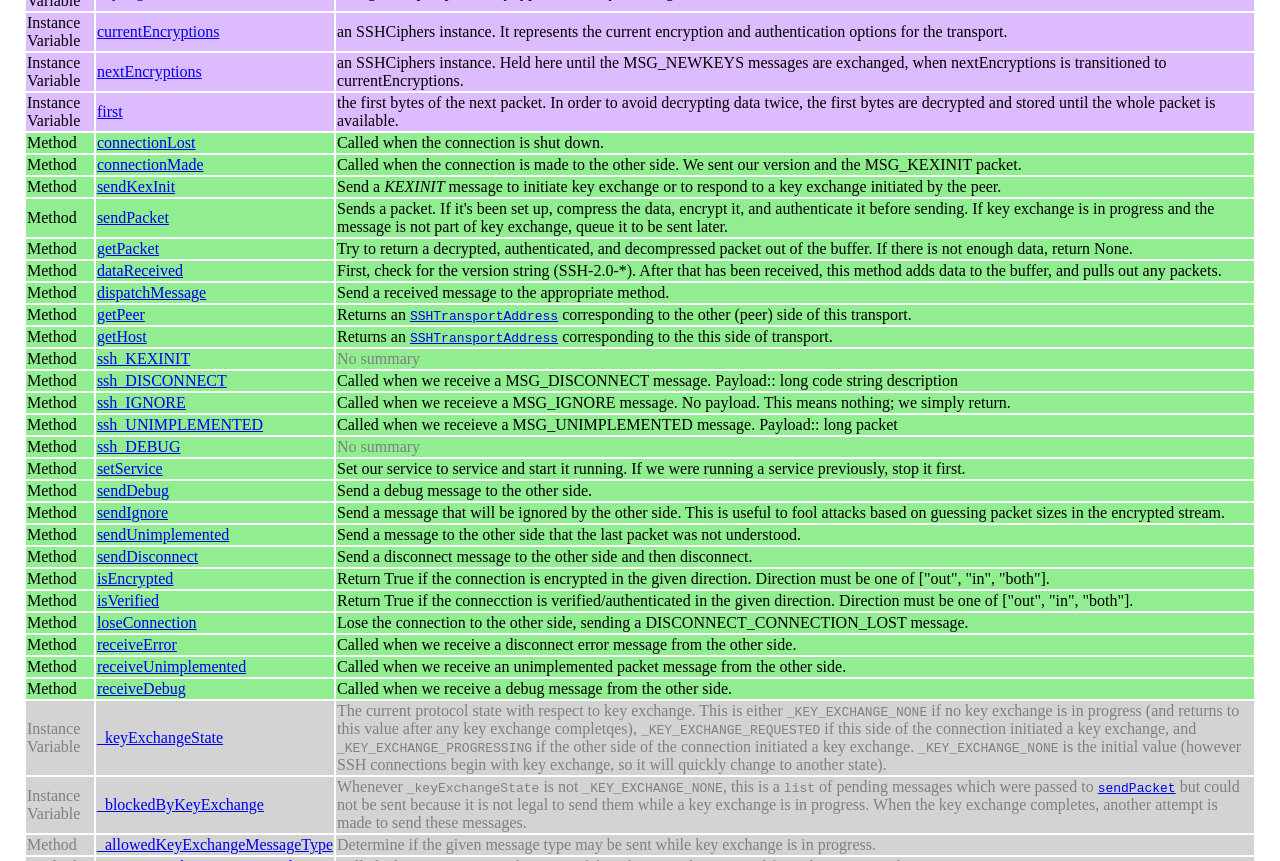Use a single word or phrase to answer the following:
What is the purpose of the connectionLost method?

Called when the connection is shut down.